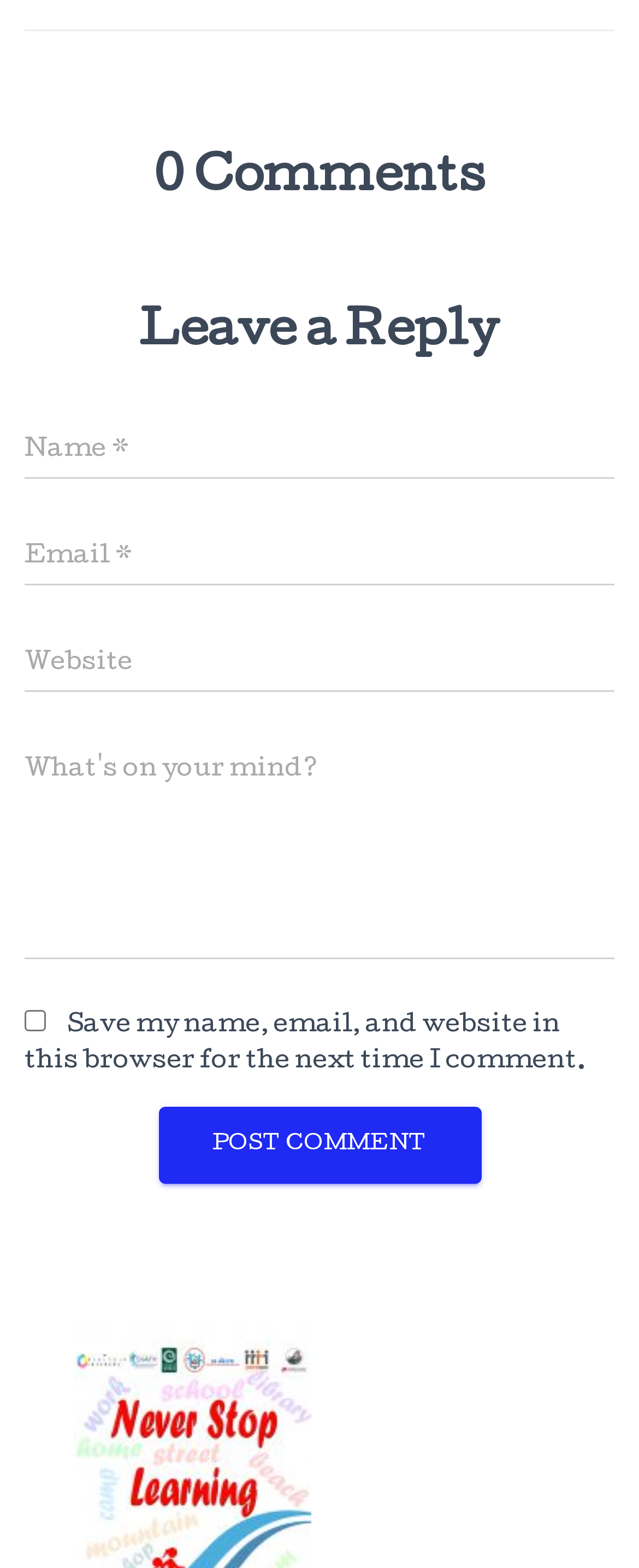Identify the coordinates of the bounding box for the element described below: "parent_node: Website name="url"". Return the coordinates as four float numbers between 0 and 1: [left, top, right, bottom].

[0.038, 0.404, 0.962, 0.442]